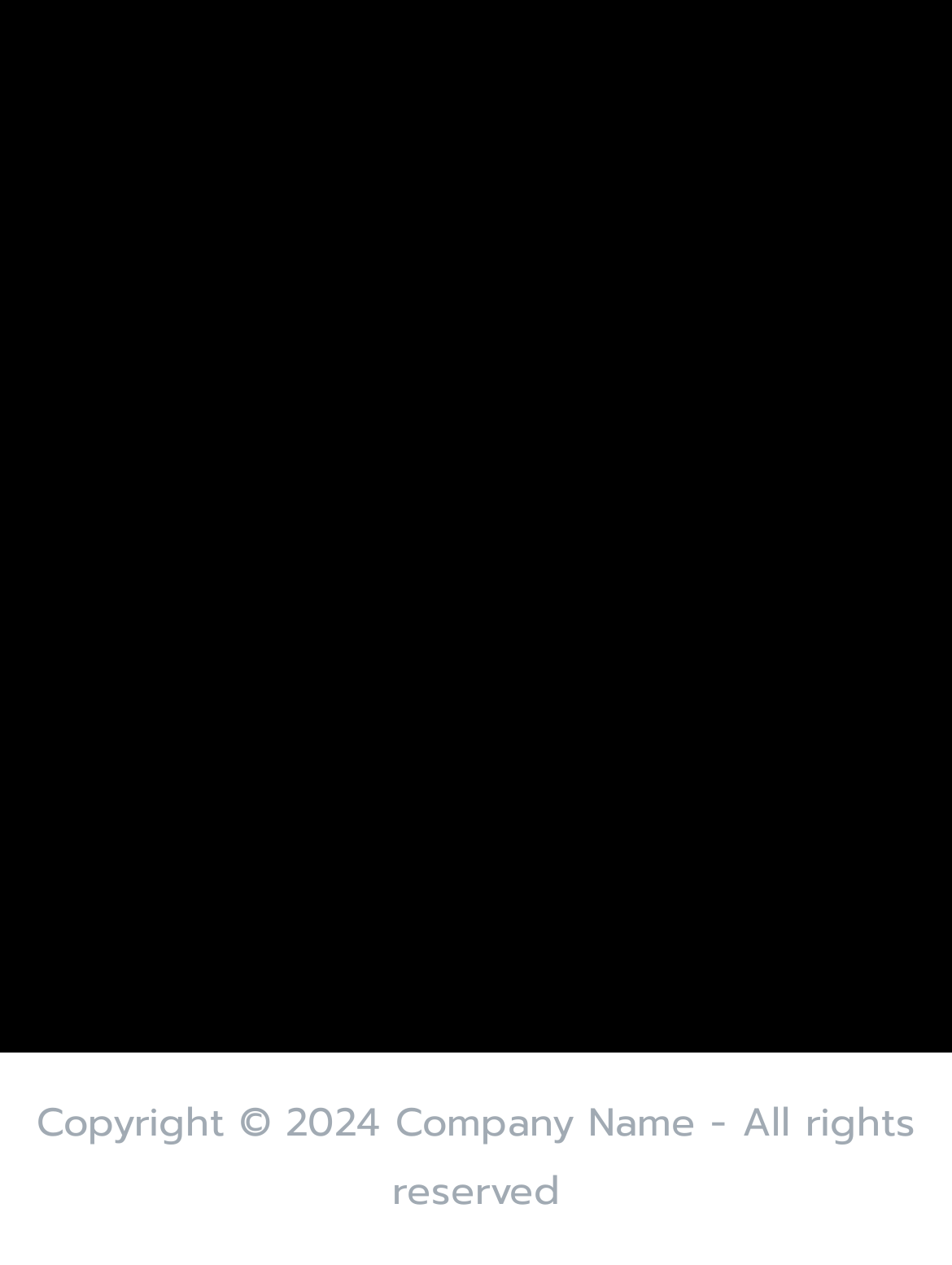What social media platforms are listed?
Provide a one-word or short-phrase answer based on the image.

Facebook, Twitter, Linkedin, Instagram